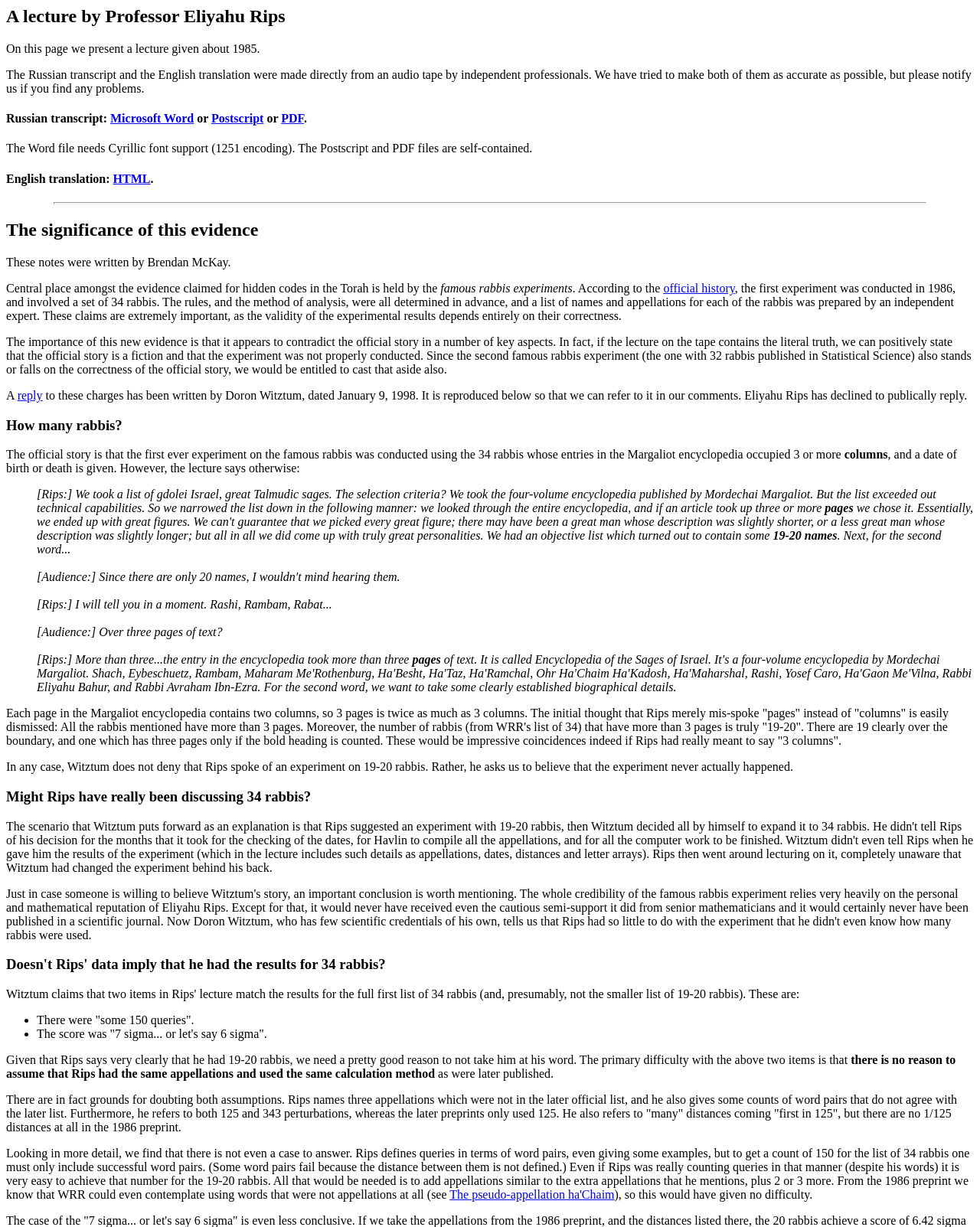By analyzing the image, answer the following question with a detailed response: What is the format of the Russian transcript?

The webpage provides links to the Russian transcript in three formats: Microsoft Word, Postscript, and PDF, which can be accessed by clicking on the respective links.